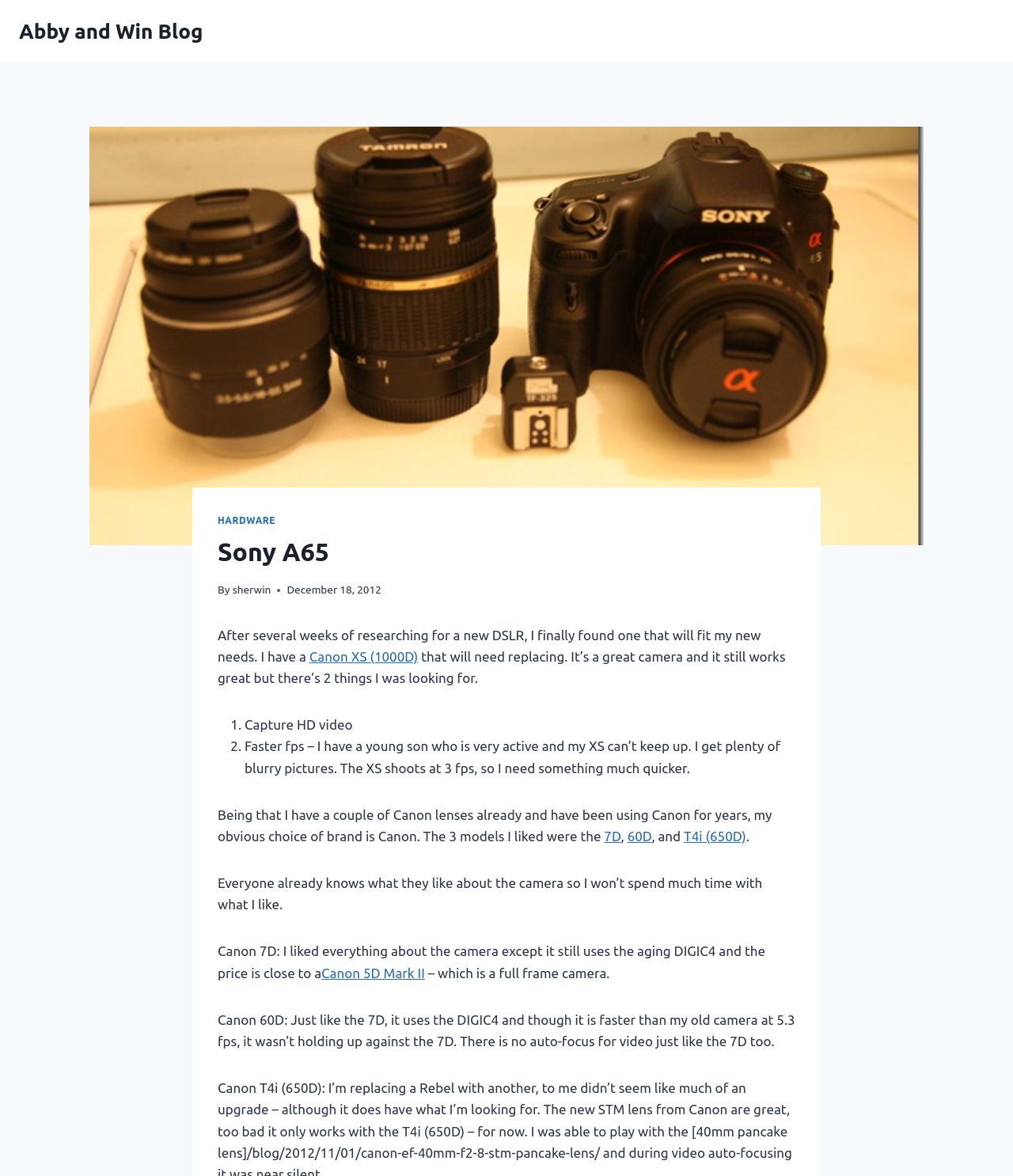Examine the image carefully and respond to the question with a detailed answer: 
How many fps does the Canon XS (1000D) shoot at?

According to the text, the Canon XS (1000D) shoots at 3 fps, which is mentioned as one of the reasons the author wants to replace it.